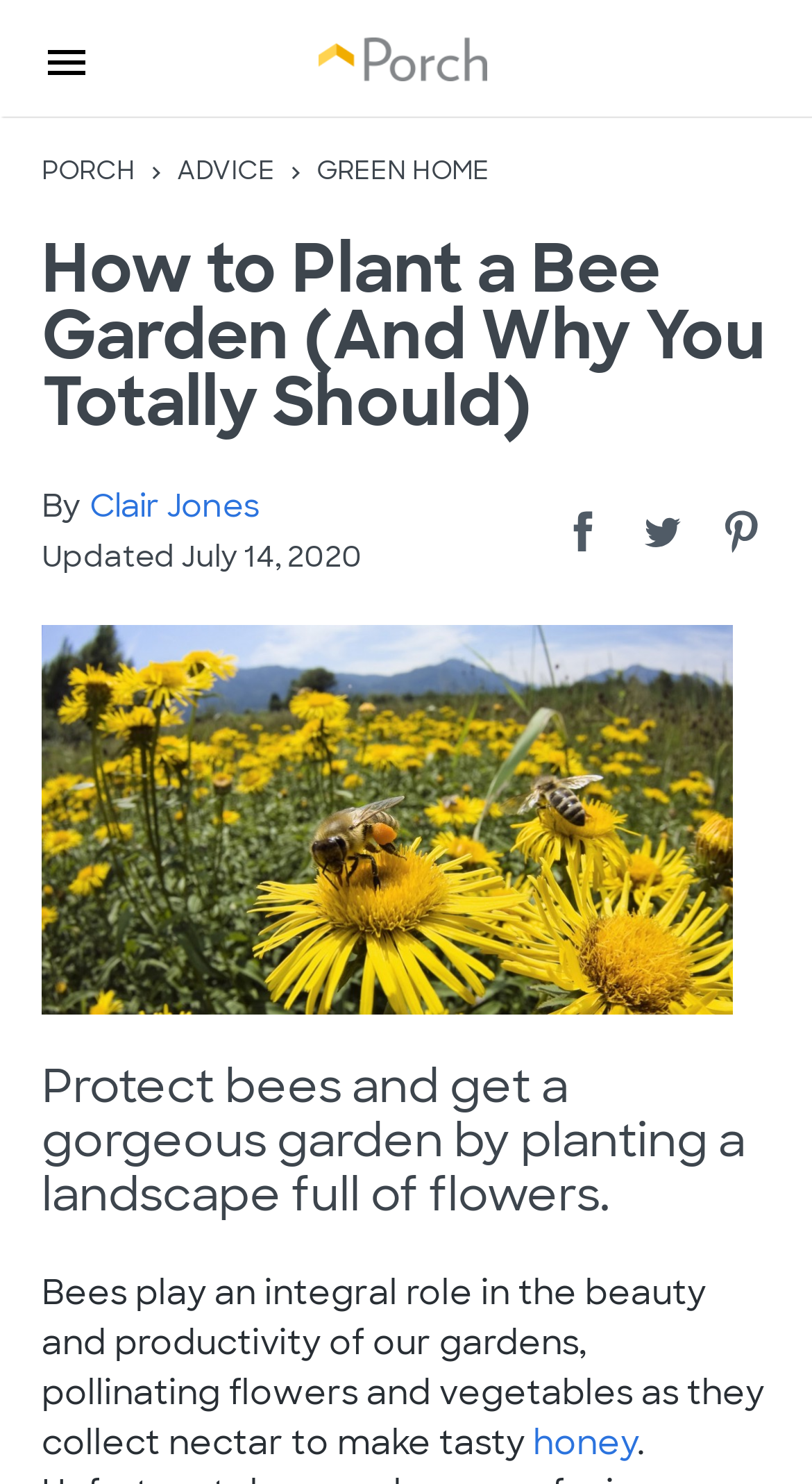Answer the question with a brief word or phrase:
How many social media platforms can you share the article on?

3